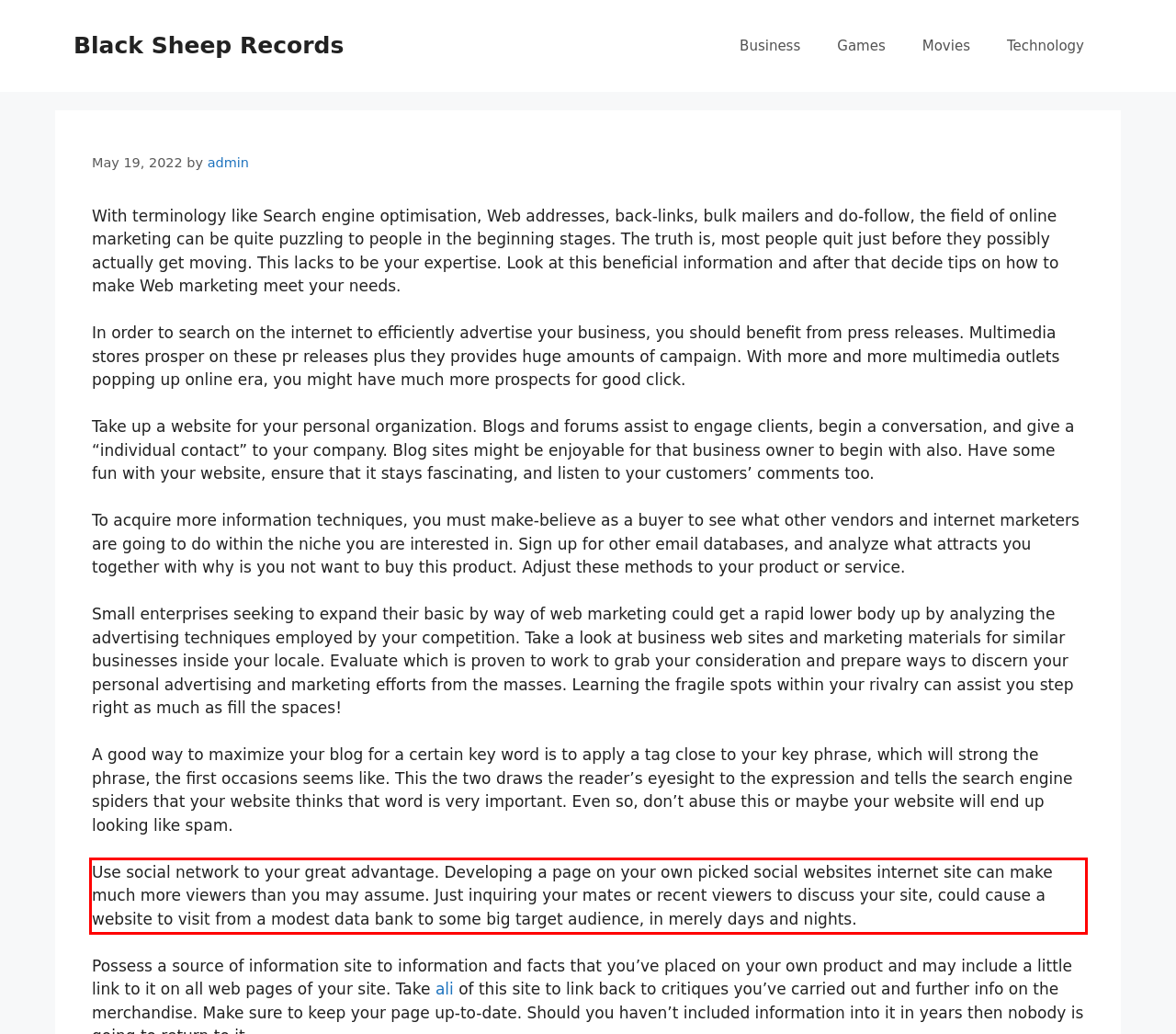Given a screenshot of a webpage with a red bounding box, extract the text content from the UI element inside the red bounding box.

Use social network to your great advantage. Developing a page on your own picked social websites internet site can make much more viewers than you may assume. Just inquiring your mates or recent viewers to discuss your site, could cause a website to visit from a modest data bank to some big target audience, in merely days and nights.